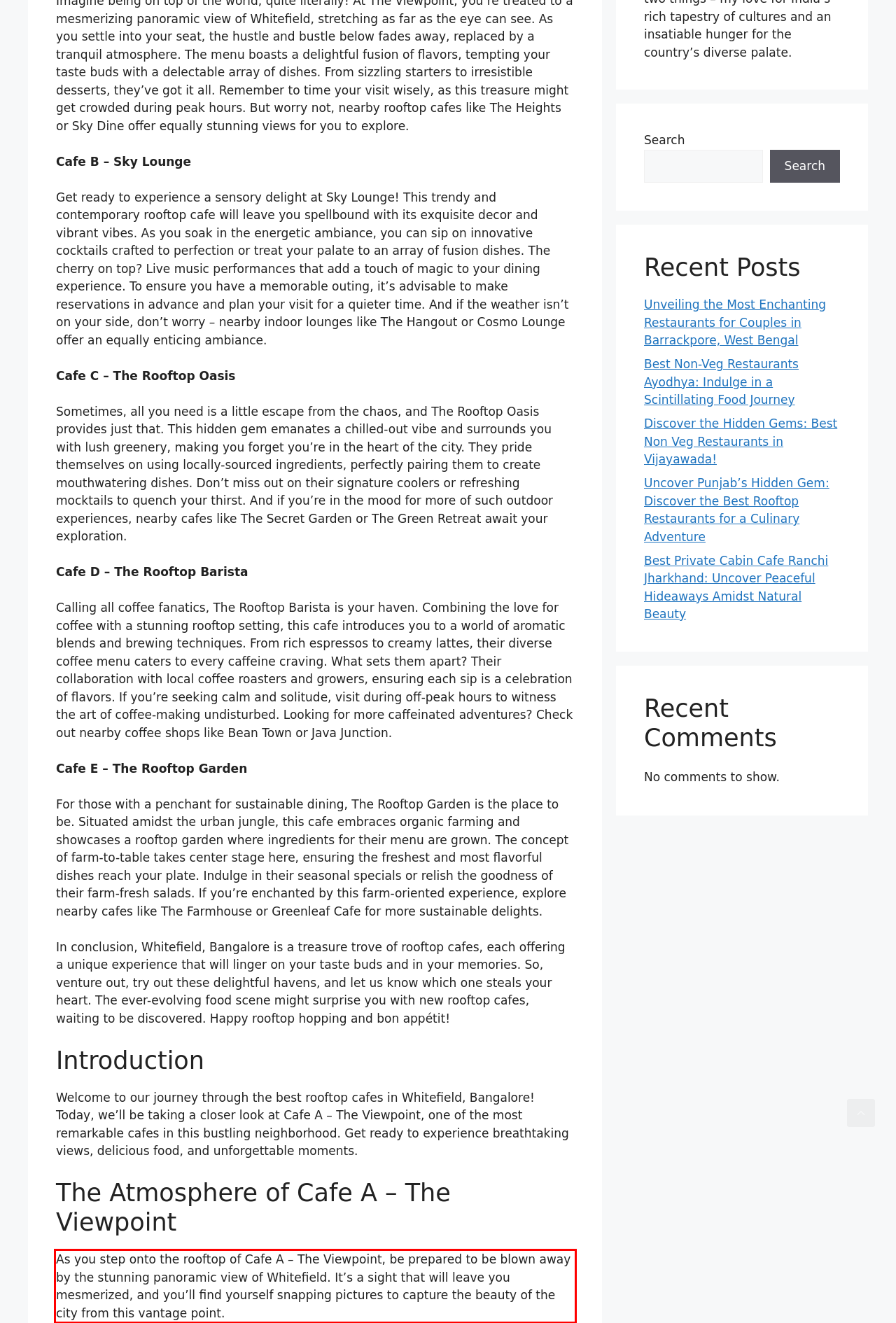From the screenshot of the webpage, locate the red bounding box and extract the text contained within that area.

As you step onto the rooftop of Cafe A – The Viewpoint, be prepared to be blown away by the stunning panoramic view of Whitefield. It’s a sight that will leave you mesmerized, and you’ll find yourself snapping pictures to capture the beauty of the city from this vantage point.